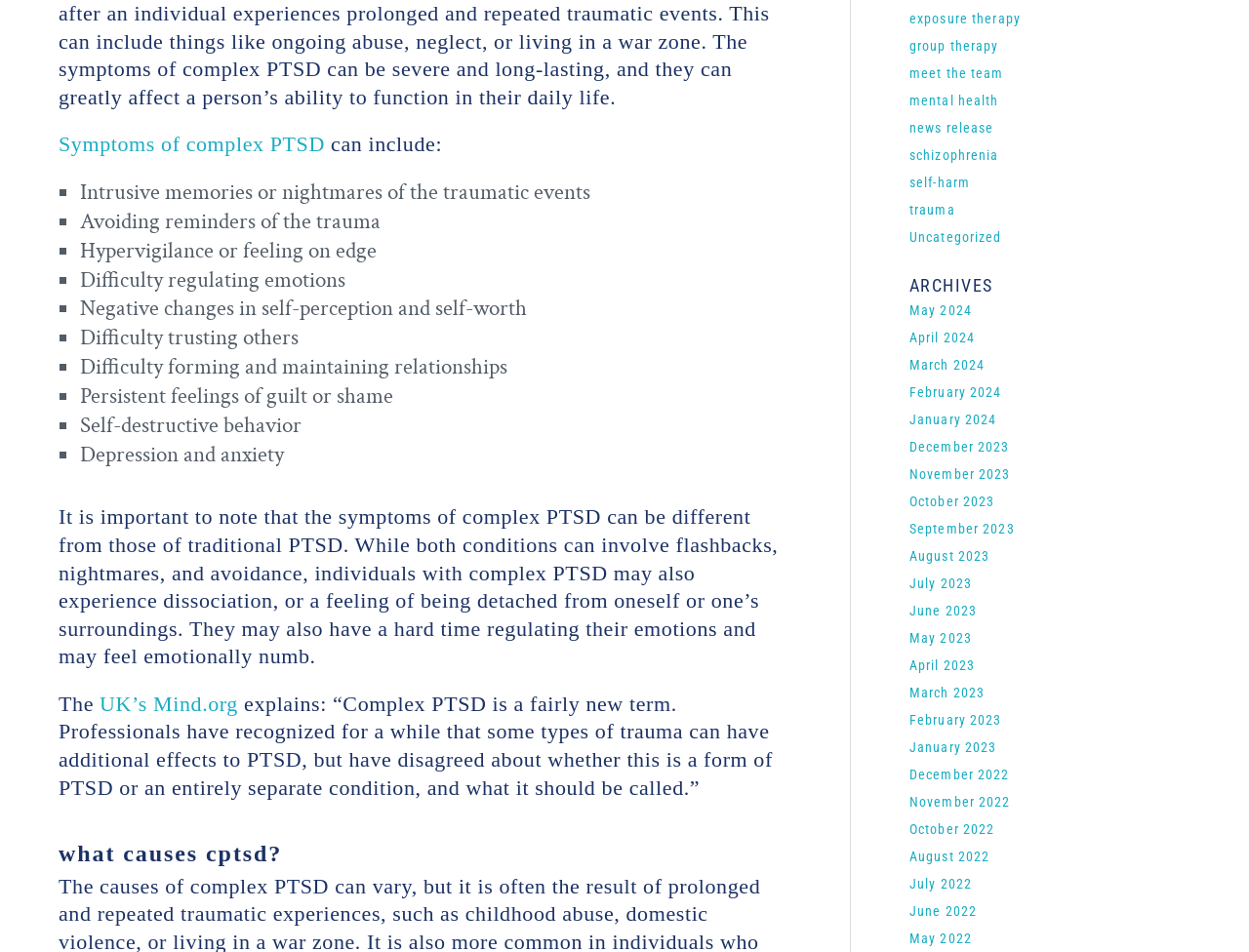Pinpoint the bounding box coordinates of the area that must be clicked to complete this instruction: "Visit 'UK’s Mind.org'".

[0.08, 0.726, 0.191, 0.752]